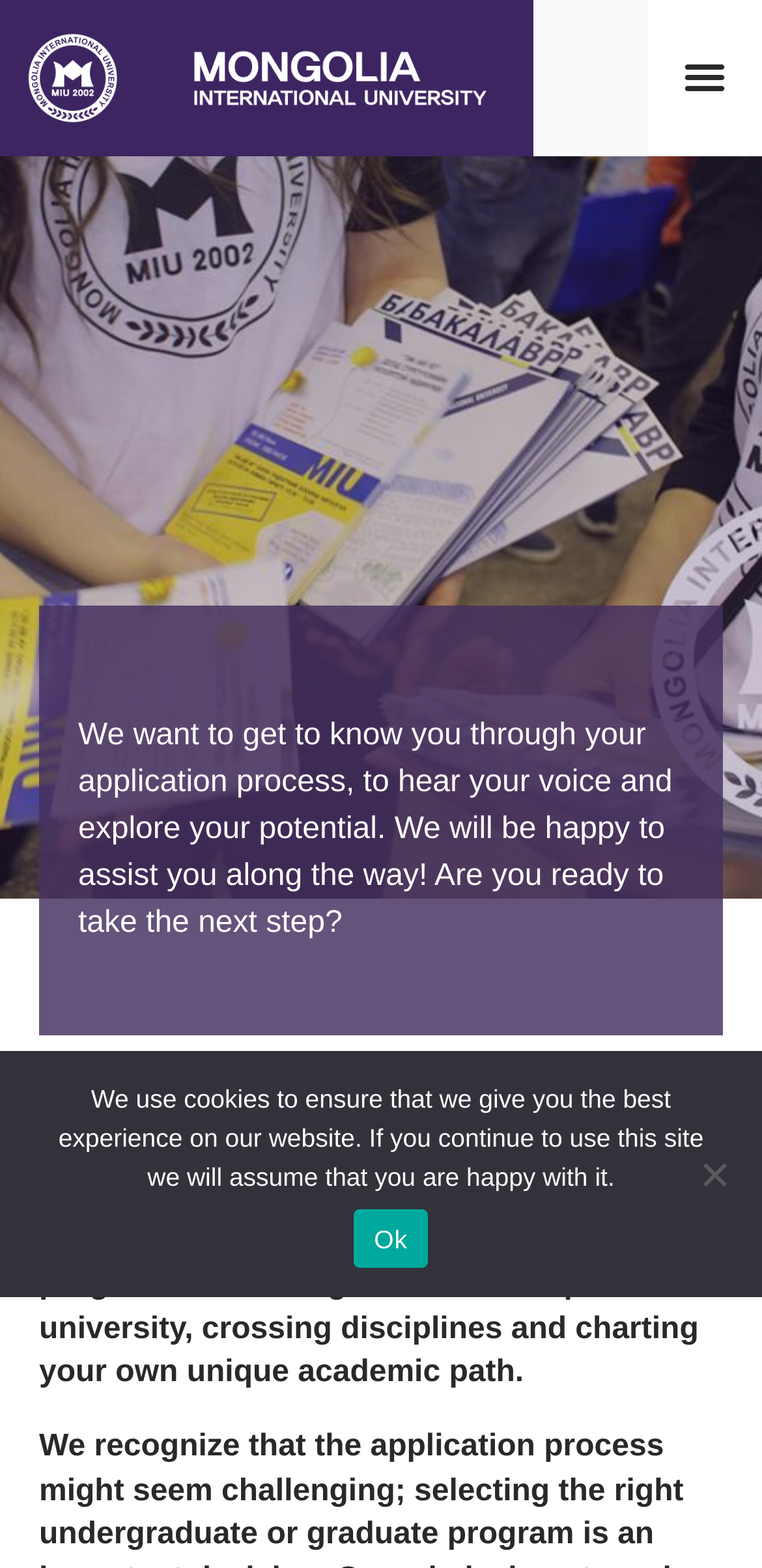Please provide a comprehensive answer to the question based on the screenshot: What type of institution is this?

Based on the webpage content, it appears to be a university website, with text mentioning application processes and academic paths, indicating that it is an educational institution.